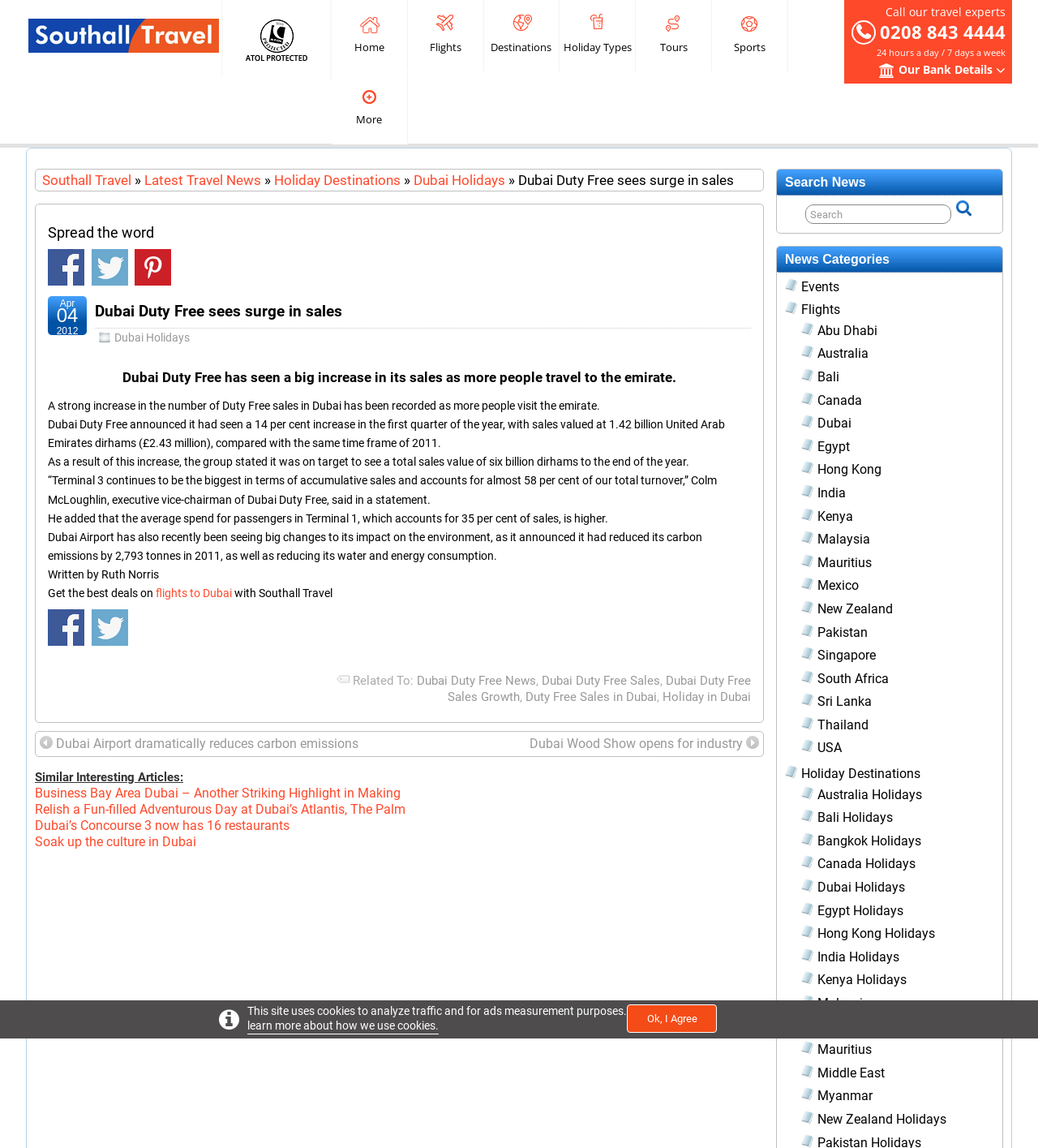Please find the bounding box coordinates of the section that needs to be clicked to achieve this instruction: "Read 'Dubai Duty Free sees surge in sales'".

[0.091, 0.263, 0.33, 0.279]